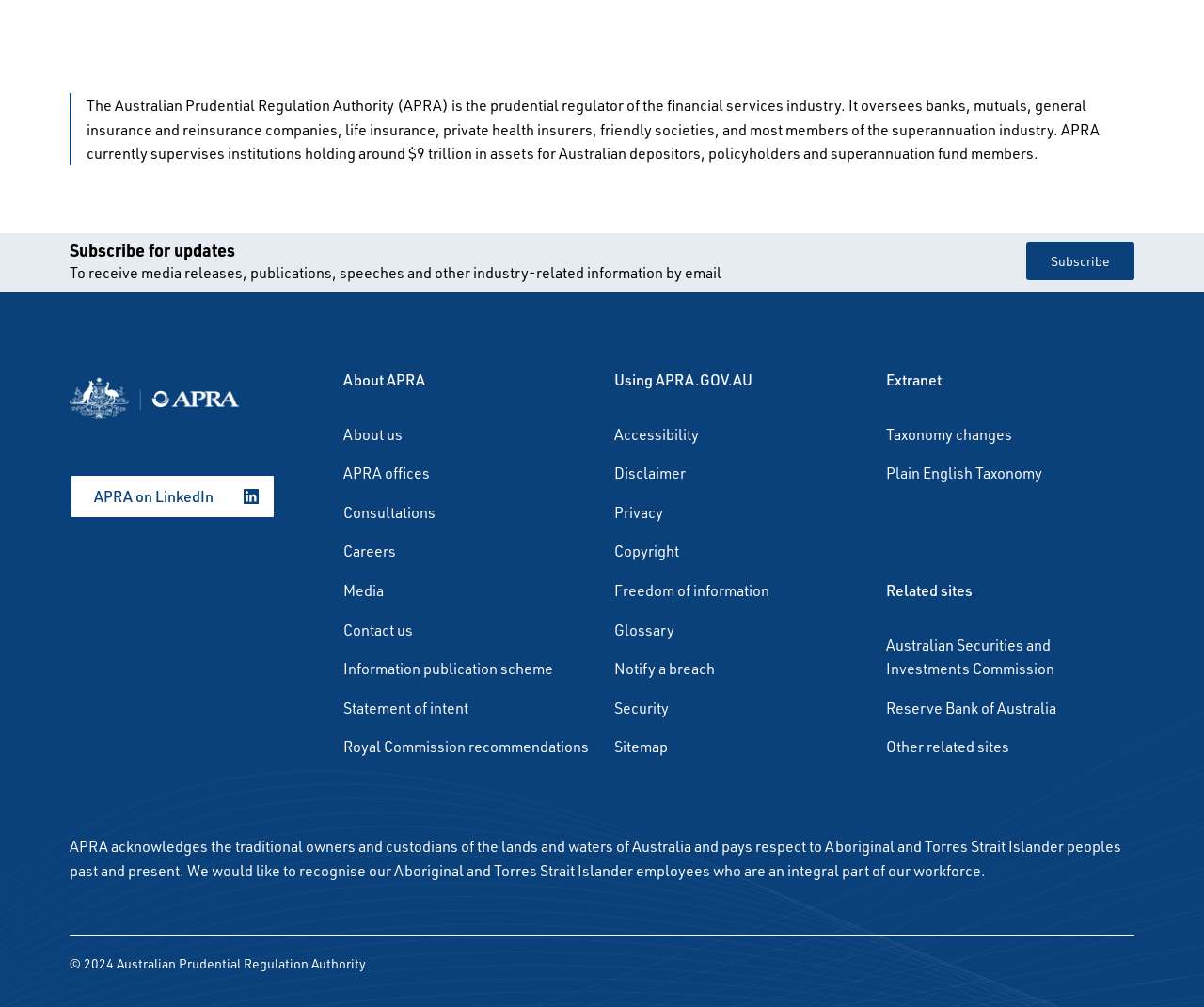Please pinpoint the bounding box coordinates for the region I should click to adhere to this instruction: "View related sites".

[0.736, 0.574, 0.942, 0.598]